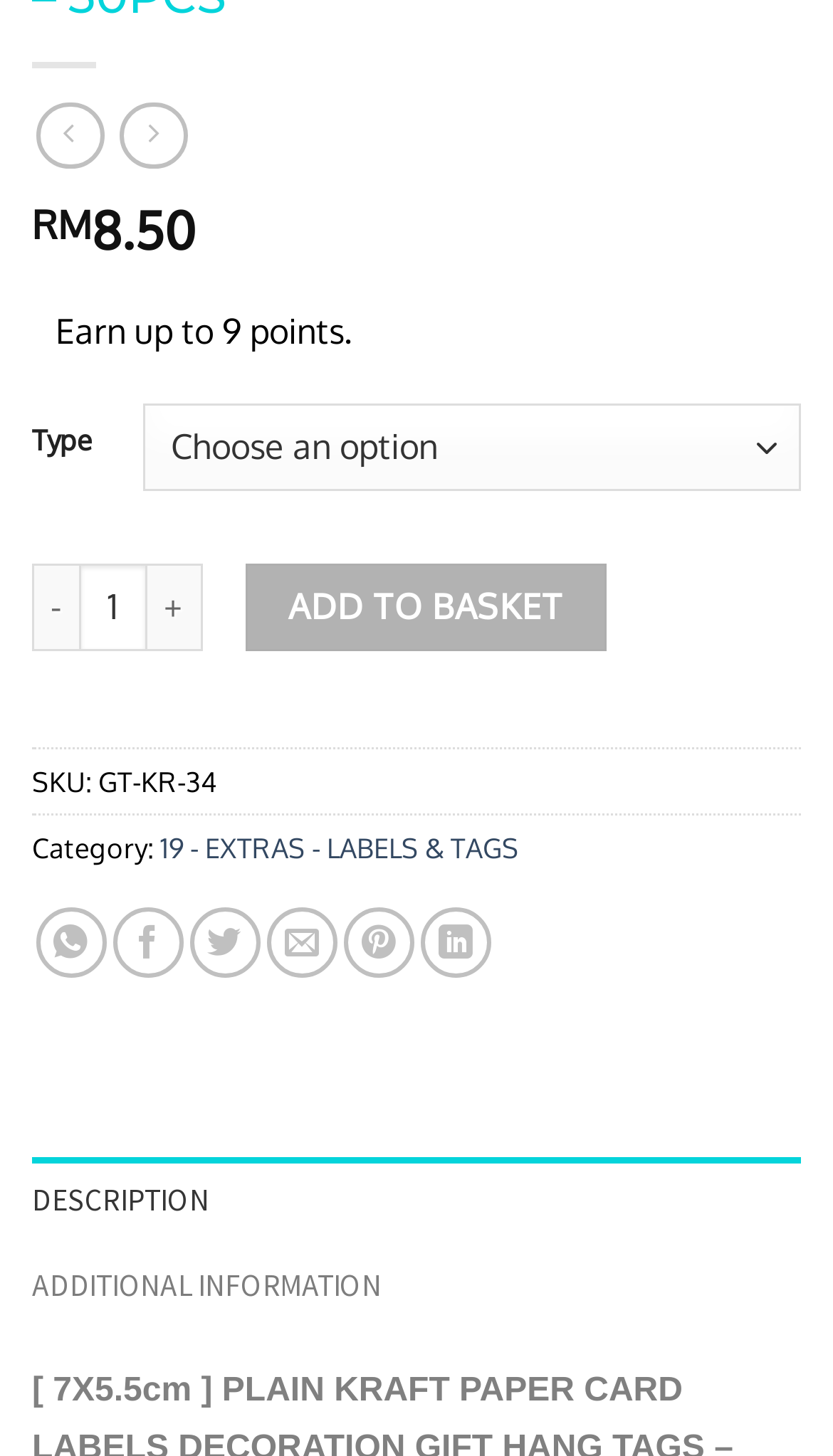Identify the bounding box coordinates of the section to be clicked to complete the task described by the following instruction: "Select an option from the 'Type' combobox". The coordinates should be four float numbers between 0 and 1, formatted as [left, top, right, bottom].

[0.171, 0.278, 0.962, 0.337]